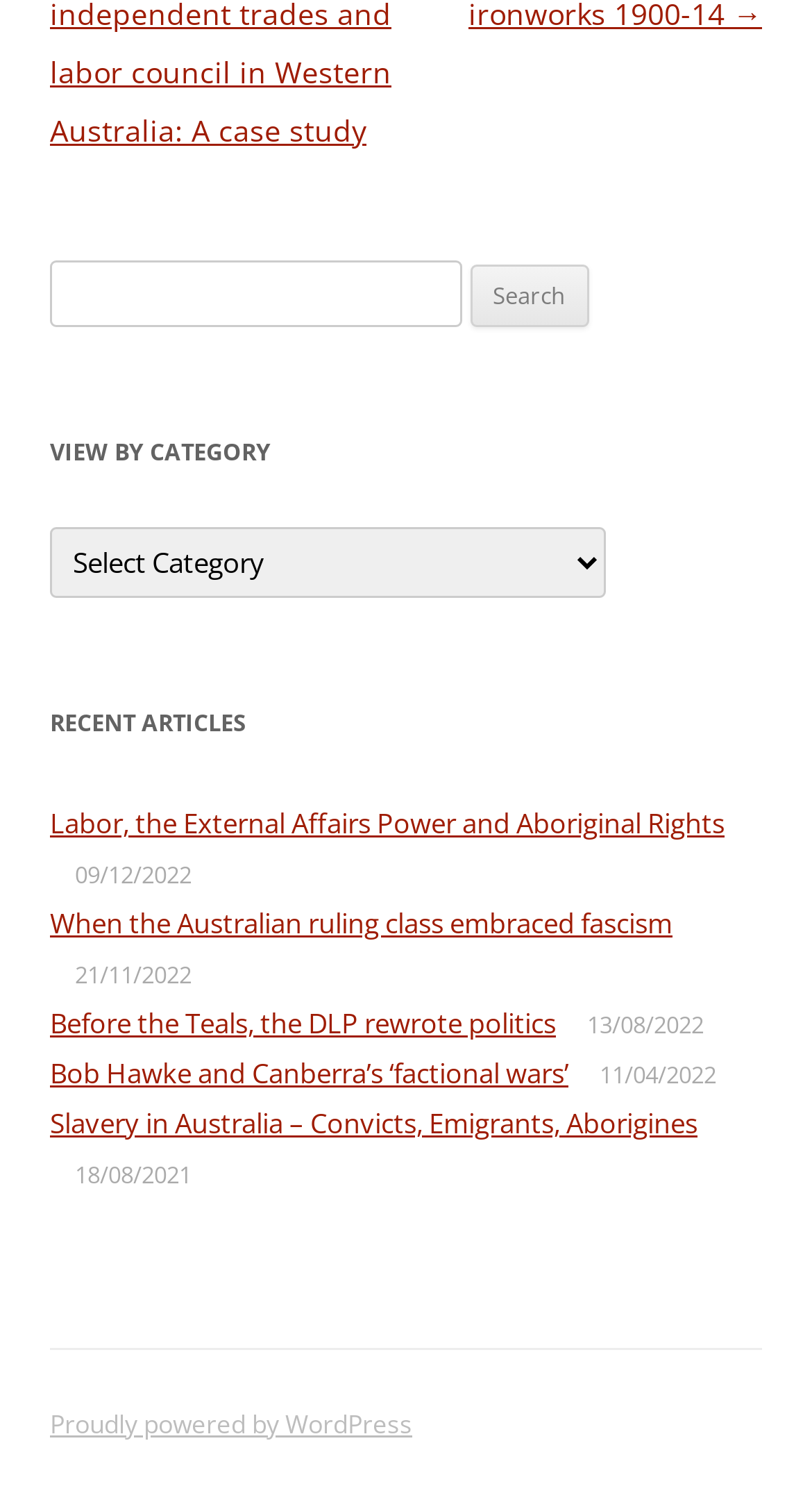How many search input fields are on the page?
Provide an in-depth and detailed answer to the question.

I found a textbox element with the label 'Search for:', which is a search input field. There is only one search input field on the page.